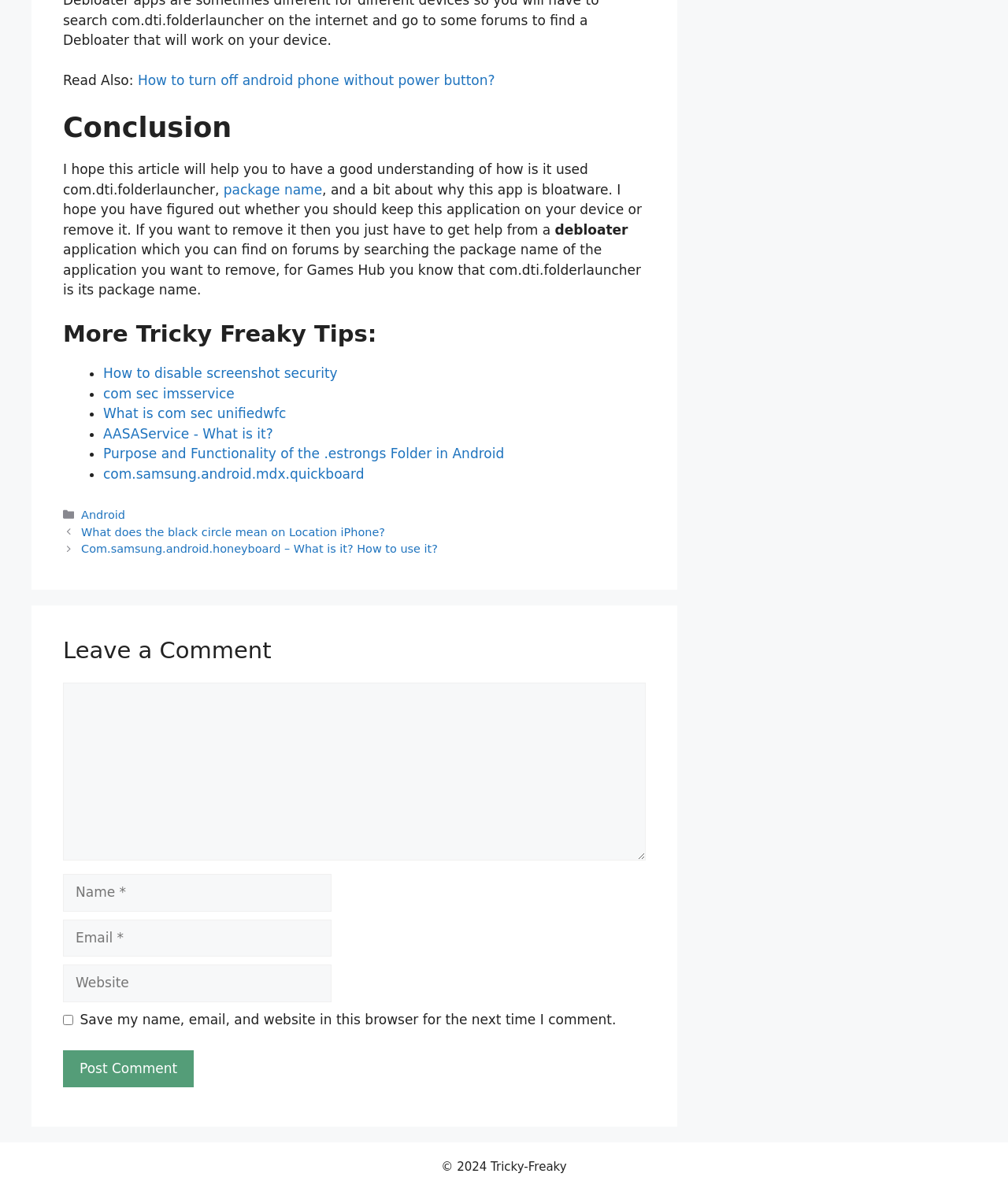Identify the bounding box coordinates of the clickable region necessary to fulfill the following instruction: "Contact the law firm". The bounding box coordinates should be four float numbers between 0 and 1, i.e., [left, top, right, bottom].

None